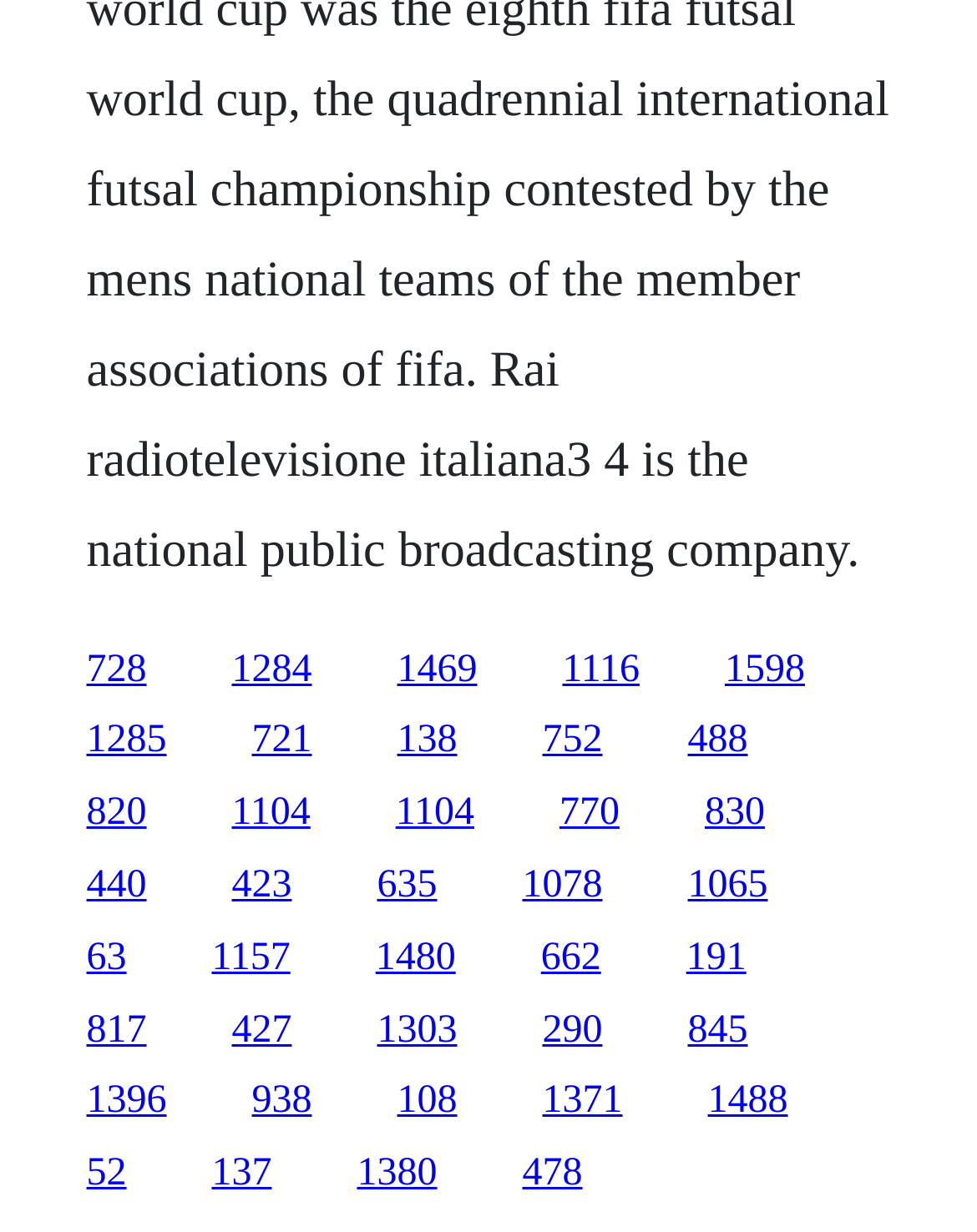Please give a one-word or short phrase response to the following question: 
How many links are in the top half of the webpage?

25